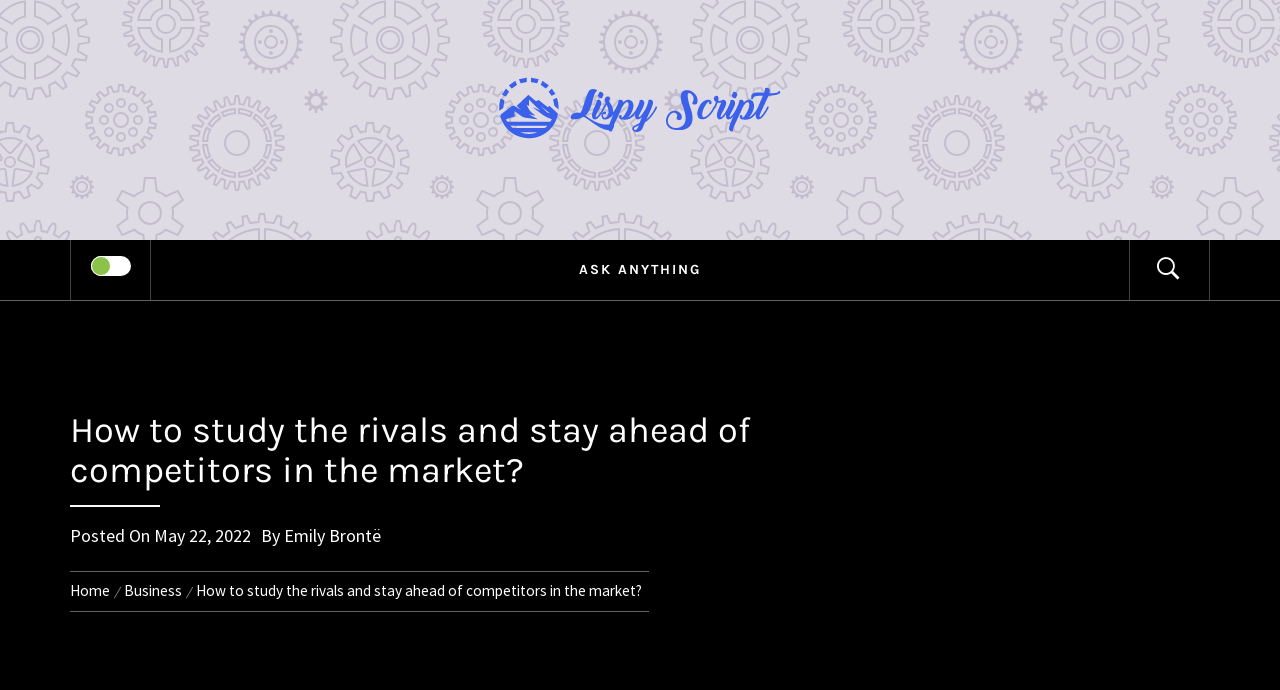When was the article posted?
Refer to the image and provide a one-word or short phrase answer.

May 22, 2022